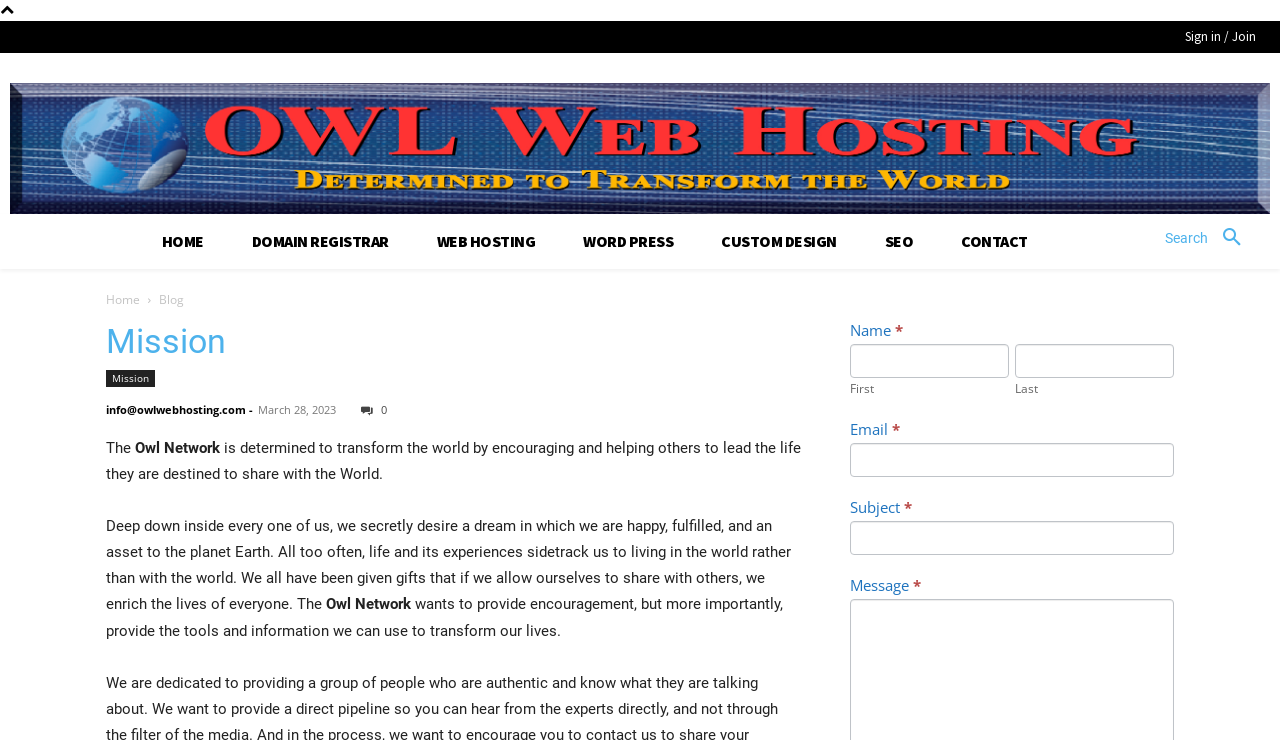Identify the bounding box coordinates of the part that should be clicked to carry out this instruction: "Send a message".

[0.664, 0.705, 0.917, 0.751]